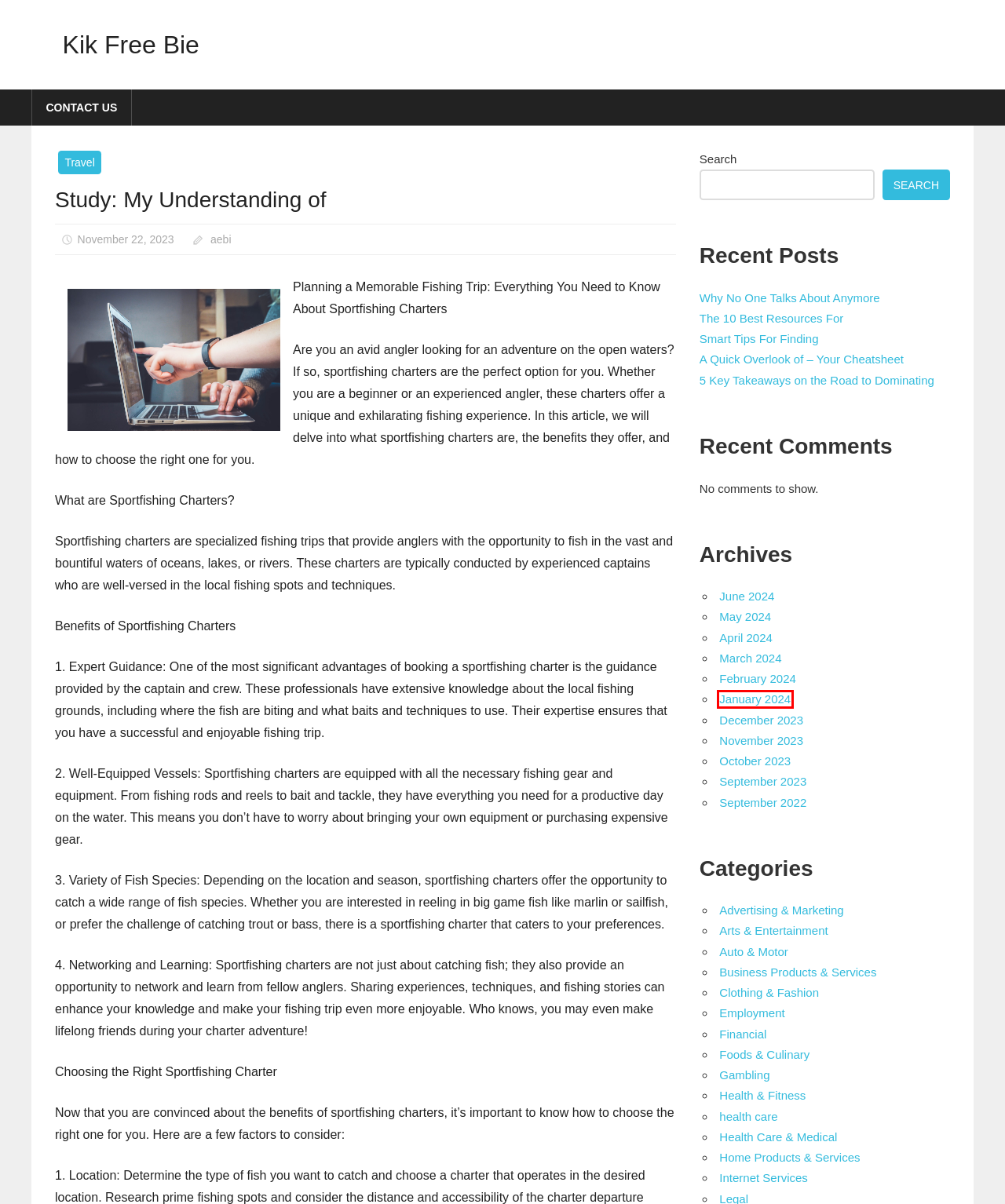You are provided with a screenshot of a webpage containing a red rectangle bounding box. Identify the webpage description that best matches the new webpage after the element in the bounding box is clicked. Here are the potential descriptions:
A. Employment – Kik Free Bie
B. March 2024 – Kik Free Bie
C. Arts & Entertainment – Kik Free Bie
D. Home Products & Services – Kik Free Bie
E. Advertising & Marketing – Kik Free Bie
F. Why No One Talks About  Anymore – Kik Free Bie
G. January 2024 – Kik Free Bie
H. Internet Services – Kik Free Bie

G